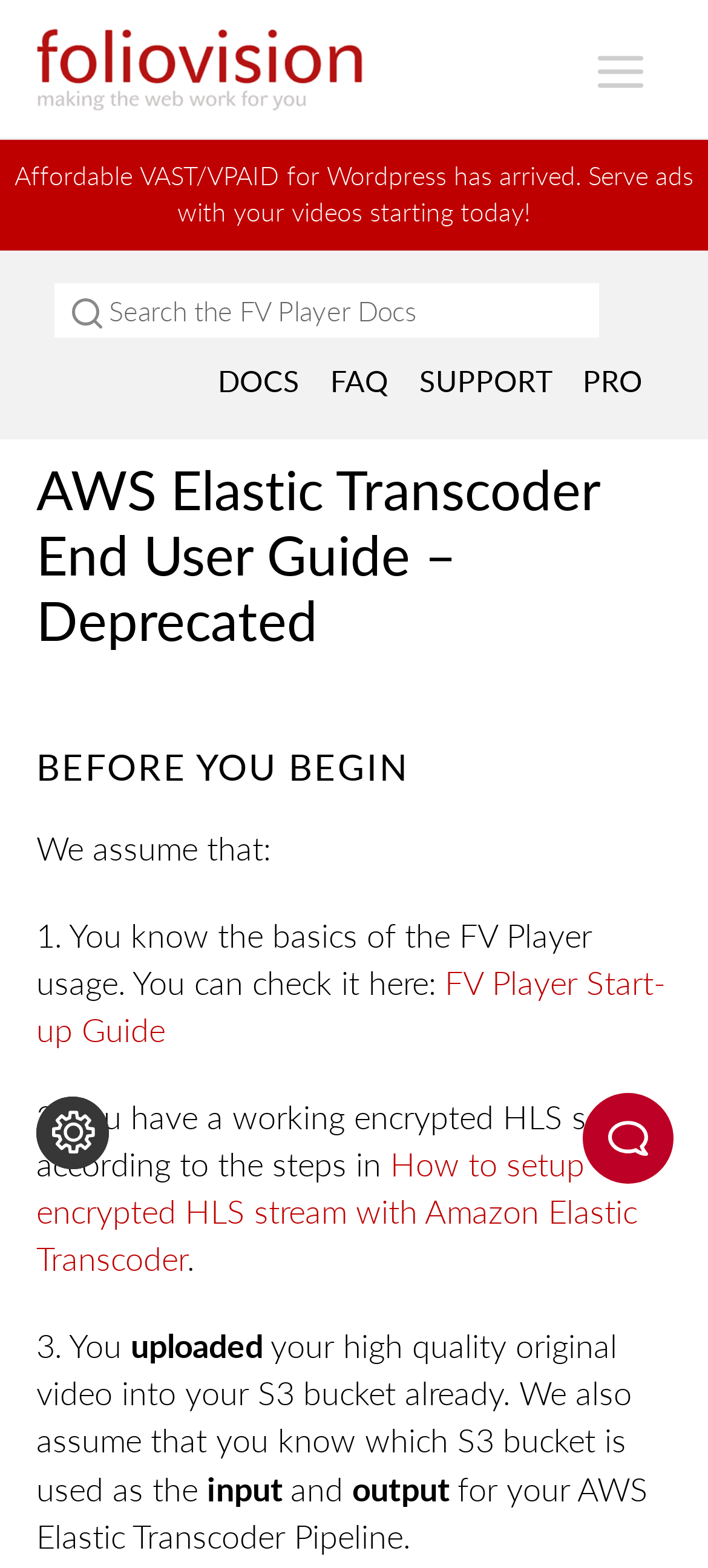Determine the bounding box coordinates of the UI element that matches the following description: "PRO". The coordinates should be four float numbers between 0 and 1 in the format [left, top, right, bottom].

[0.823, 0.23, 0.908, 0.255]